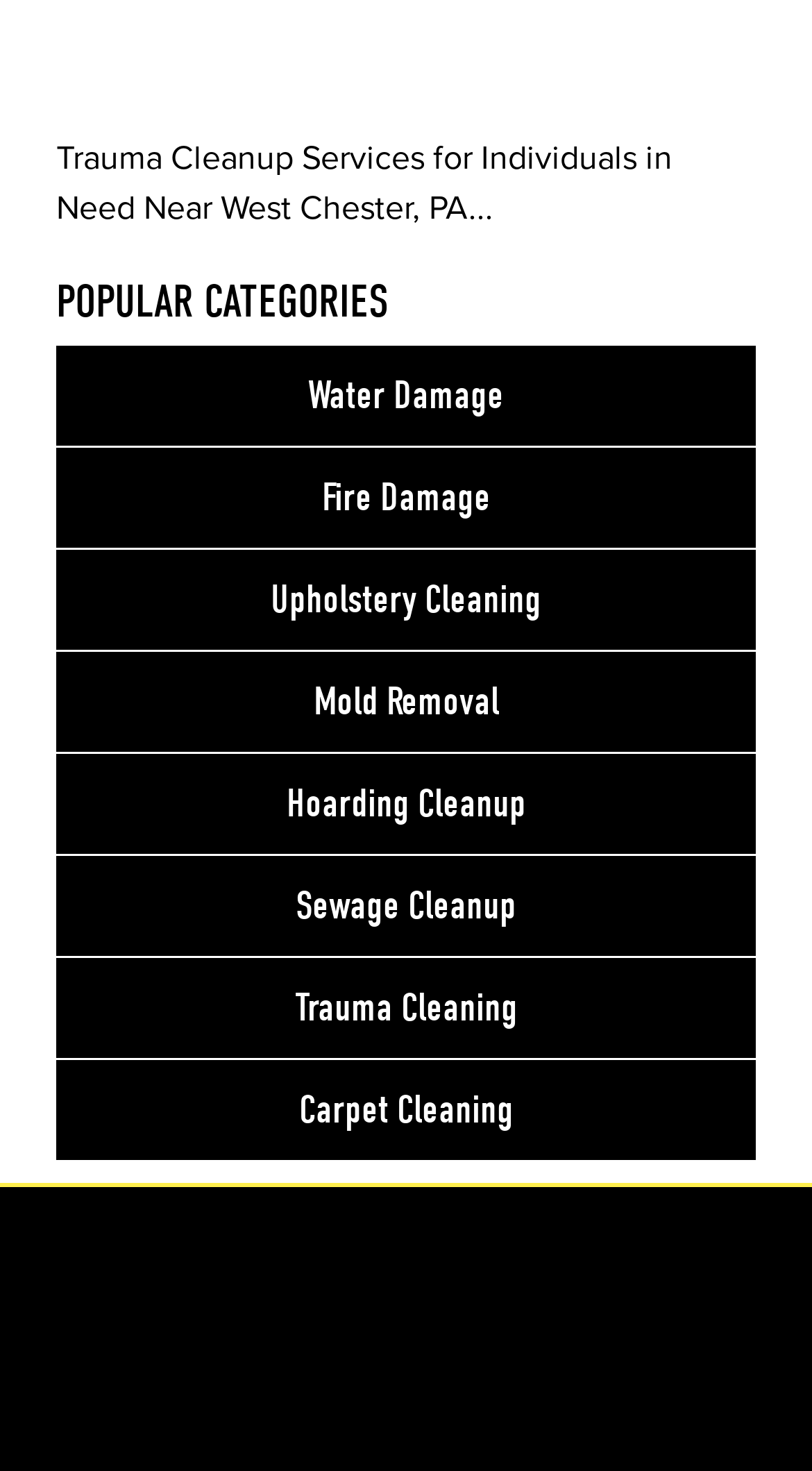What is the category above 'Mold Removal'?
Look at the screenshot and respond with a single word or phrase.

Upholstery Cleaning